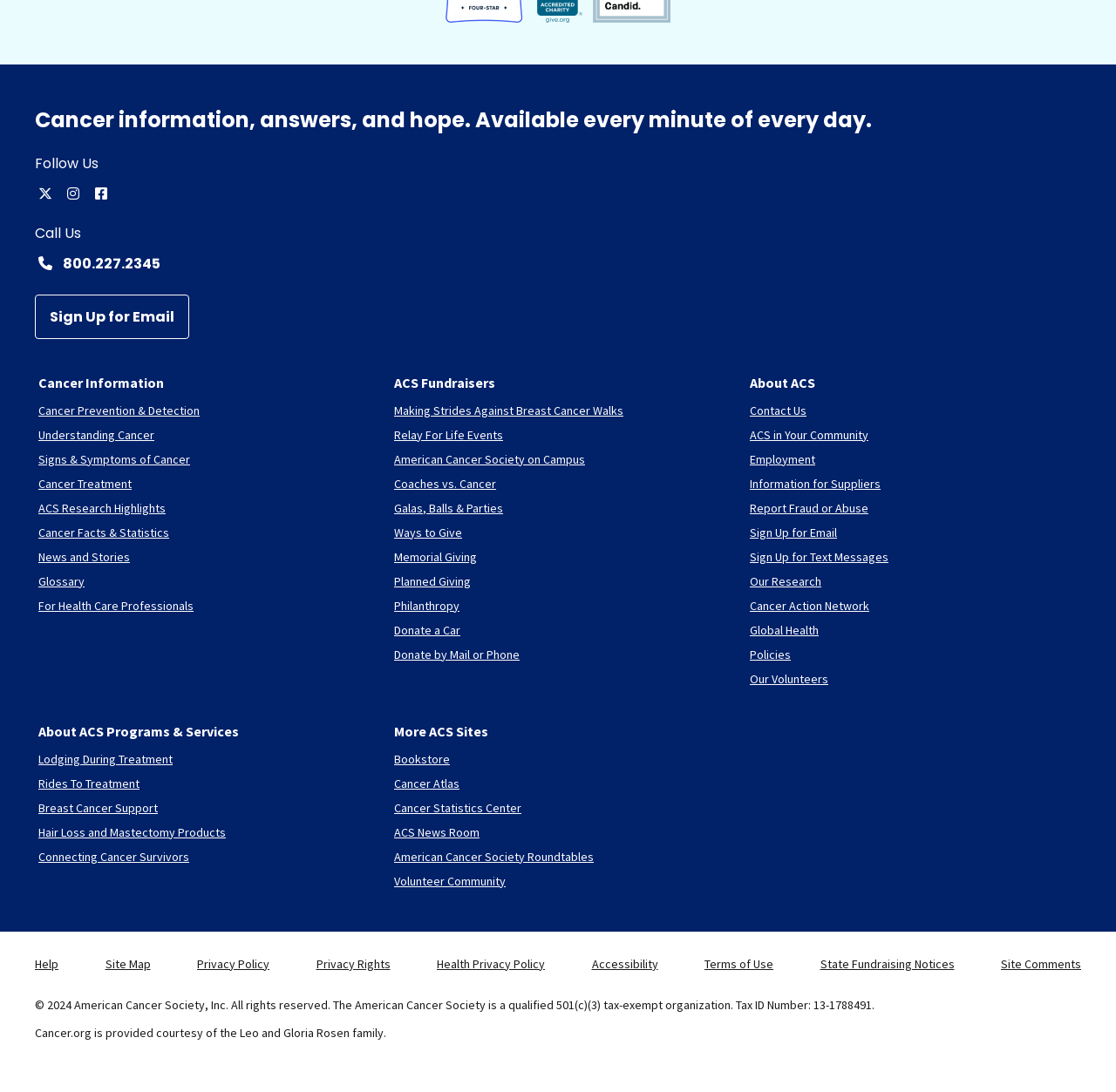Determine the bounding box coordinates for the UI element with the following description: "aria-label="facebook"". The coordinates should be four float numbers between 0 and 1, represented as [left, top, right, bottom].

[0.081, 0.168, 0.1, 0.187]